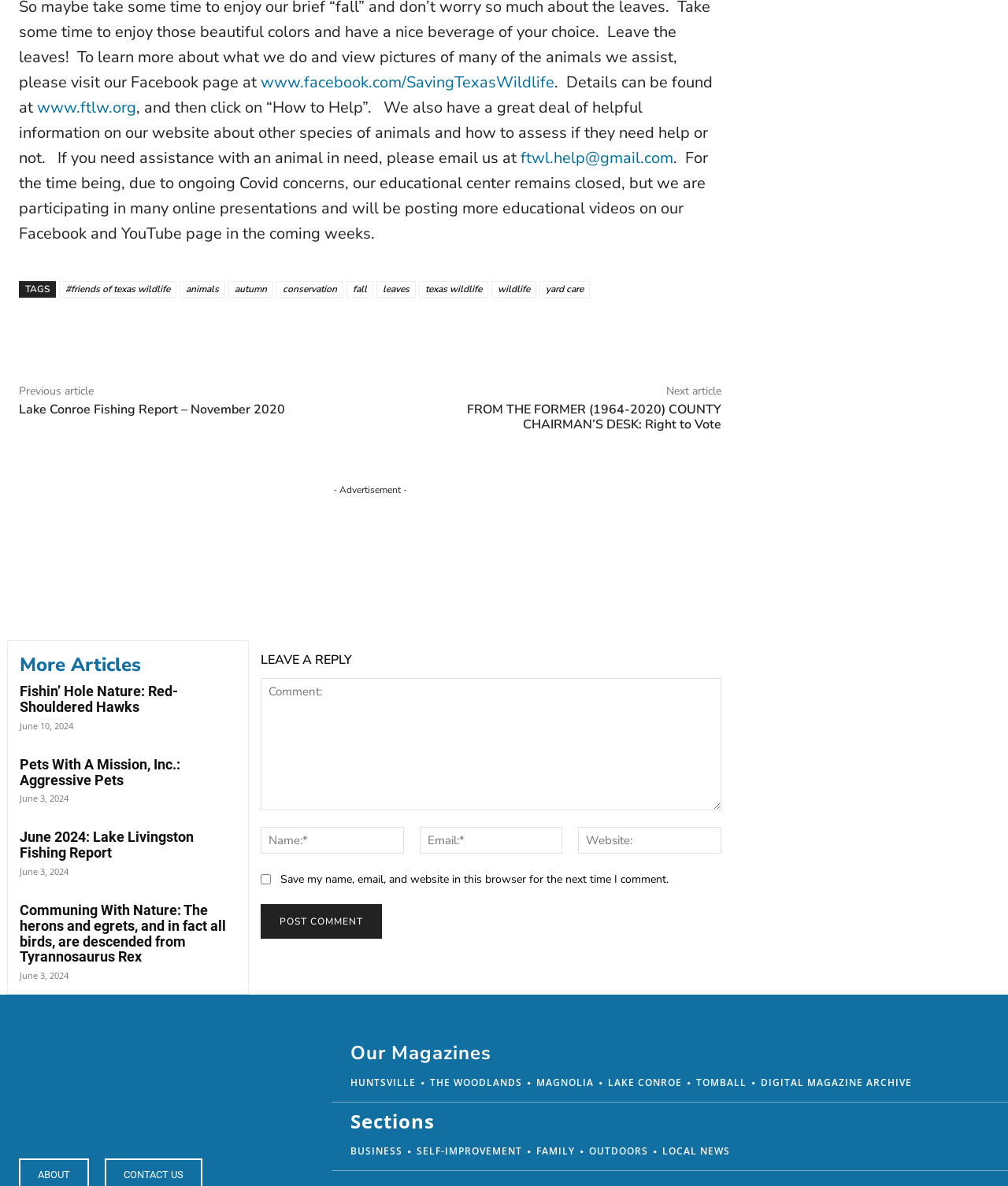What are the different magazine sections available?
Use the information from the image to give a detailed answer to the question.

The webpage provides links to different magazine sections, including 'Huntsville', 'The Woodlands', 'Magnolia', and others, which suggests that these are the different sections available.